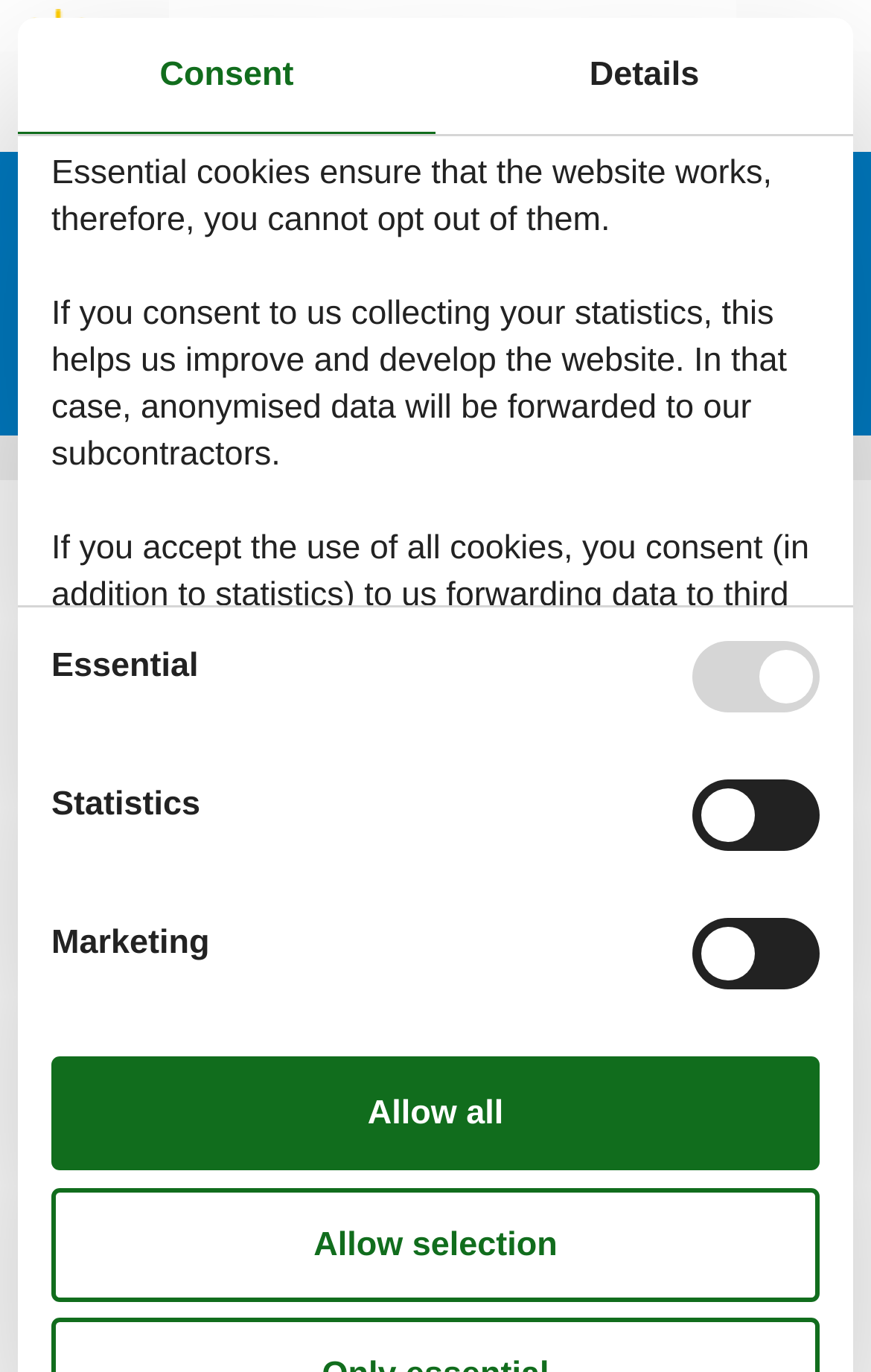How many tabs are available in the tablist?
Using the details shown in the screenshot, provide a comprehensive answer to the question.

I found the answer by looking at the tablist section which contains two tabs: 'Consent' and 'Details'. The 'Consent' tab is selected by default, and the 'Details' tab is not selected.